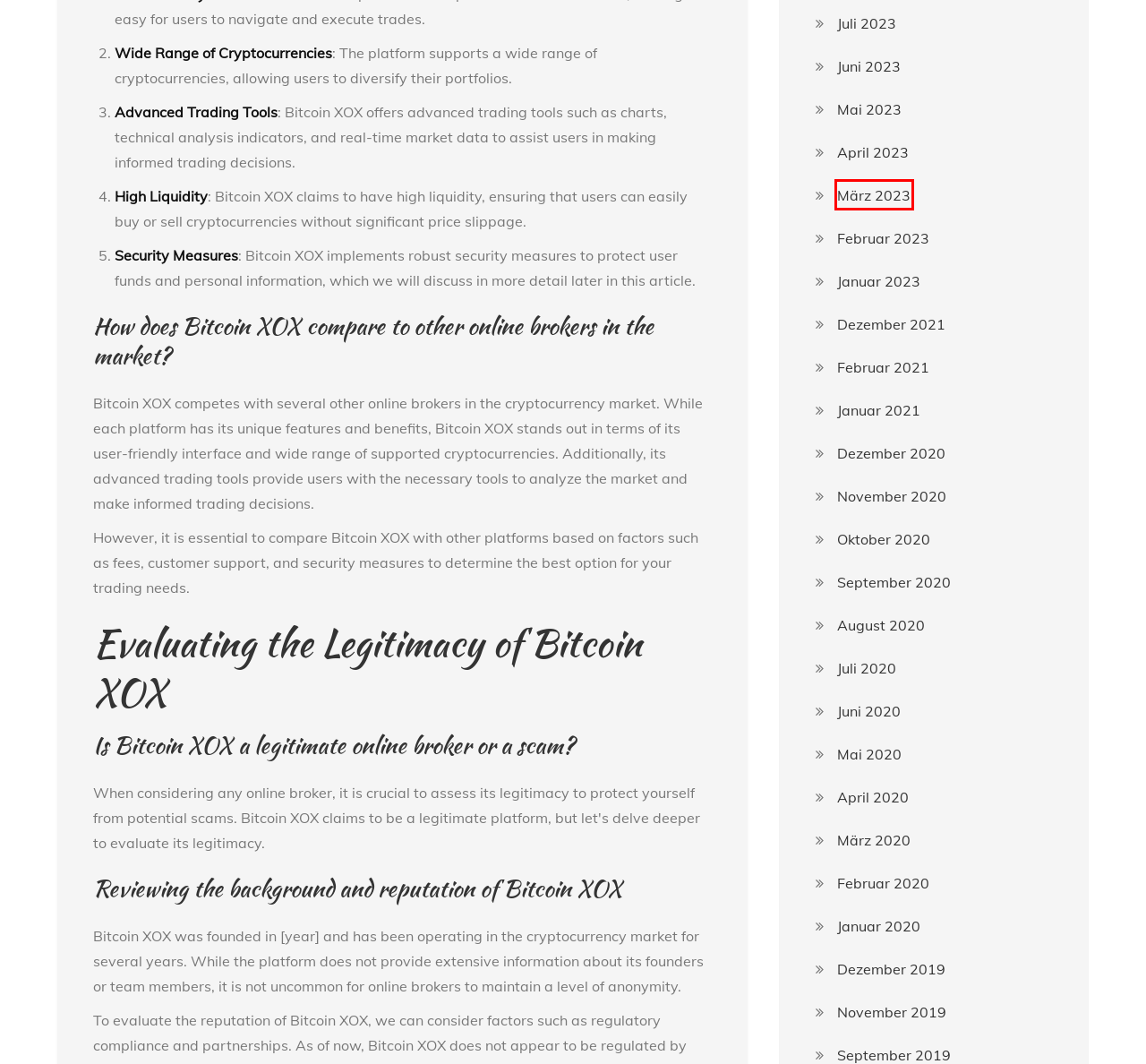Examine the screenshot of a webpage with a red bounding box around a UI element. Select the most accurate webpage description that corresponds to the new page after clicking the highlighted element. Here are the choices:
A. Januar 2021 – Ppaff
B. Dezember 2019 – Ppaff
C. November 2019 – Ppaff
D. August 2020 – Ppaff
E. Januar 2023 – Ppaff
F. April 2023 – Ppaff
G. März 2023 – Ppaff
H. November 2020 – Ppaff

G